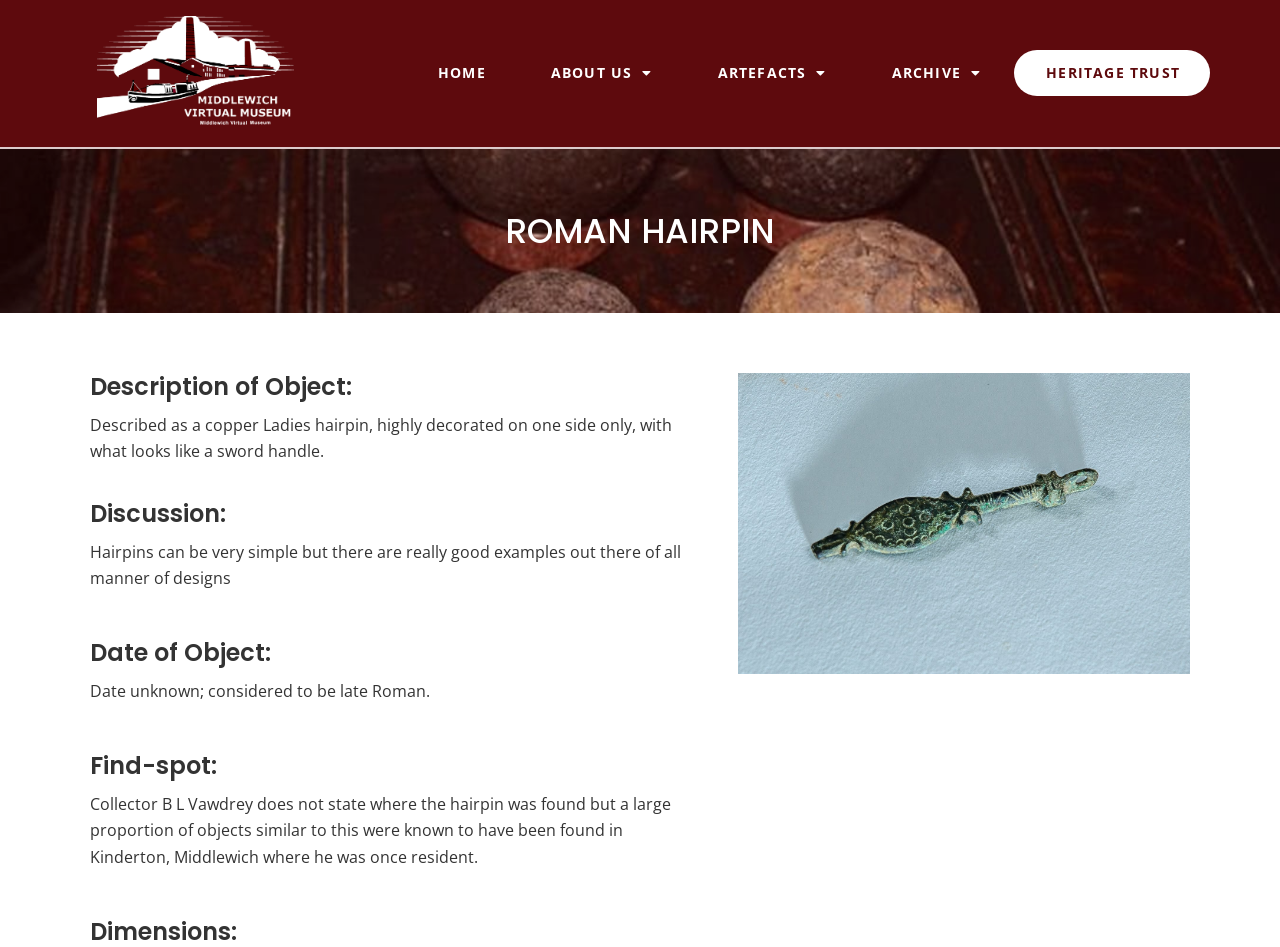Refer to the screenshot and give an in-depth answer to this question: What is the material of the hairpin?

The material of the hairpin is mentioned in the description 'Described as a copper Ladies hairpin, highly decorated on one side only, with what looks like a sword handle.' which is located below the heading 'Description of Object:'.